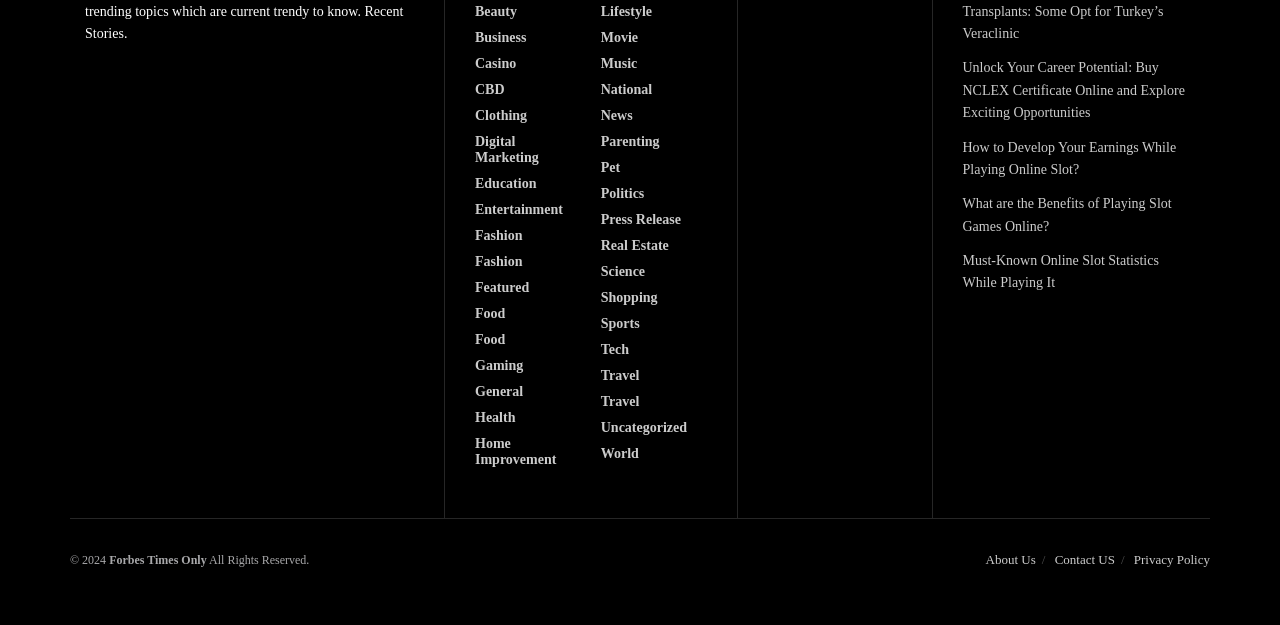Highlight the bounding box coordinates of the element that should be clicked to carry out the following instruction: "Explore Entertainment". The coordinates must be given as four float numbers ranging from 0 to 1, i.e., [left, top, right, bottom].

[0.371, 0.323, 0.44, 0.349]